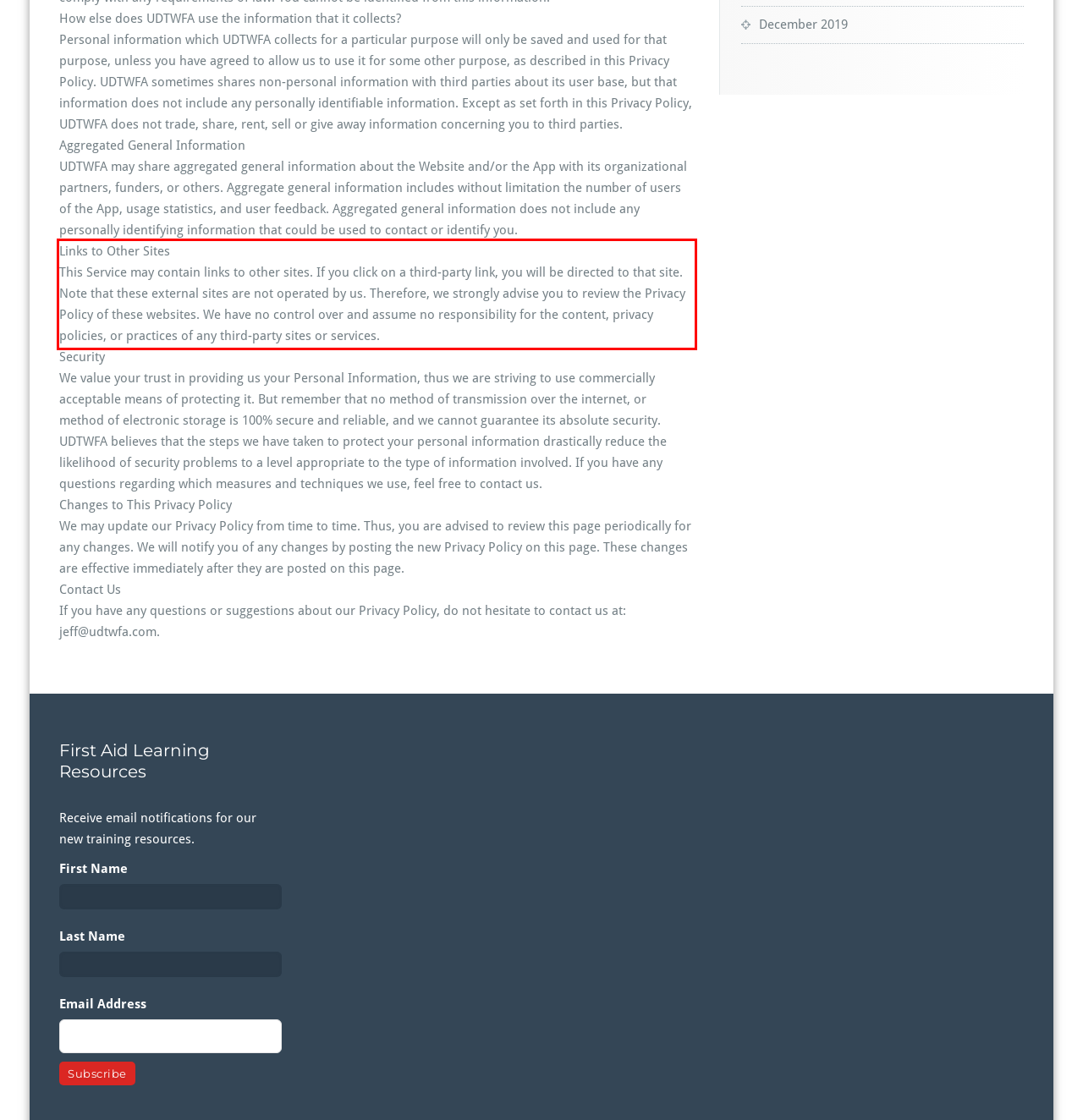Locate the red bounding box in the provided webpage screenshot and use OCR to determine the text content inside it.

Links to Other Sites This Service may contain links to other sites. If you click on a third-party link, you will be directed to that site. Note that these external sites are not operated by us. Therefore, we strongly advise you to review the Privacy Policy of these websites. We have no control over and assume no responsibility for the content, privacy policies, or practices of any third-party sites or services.